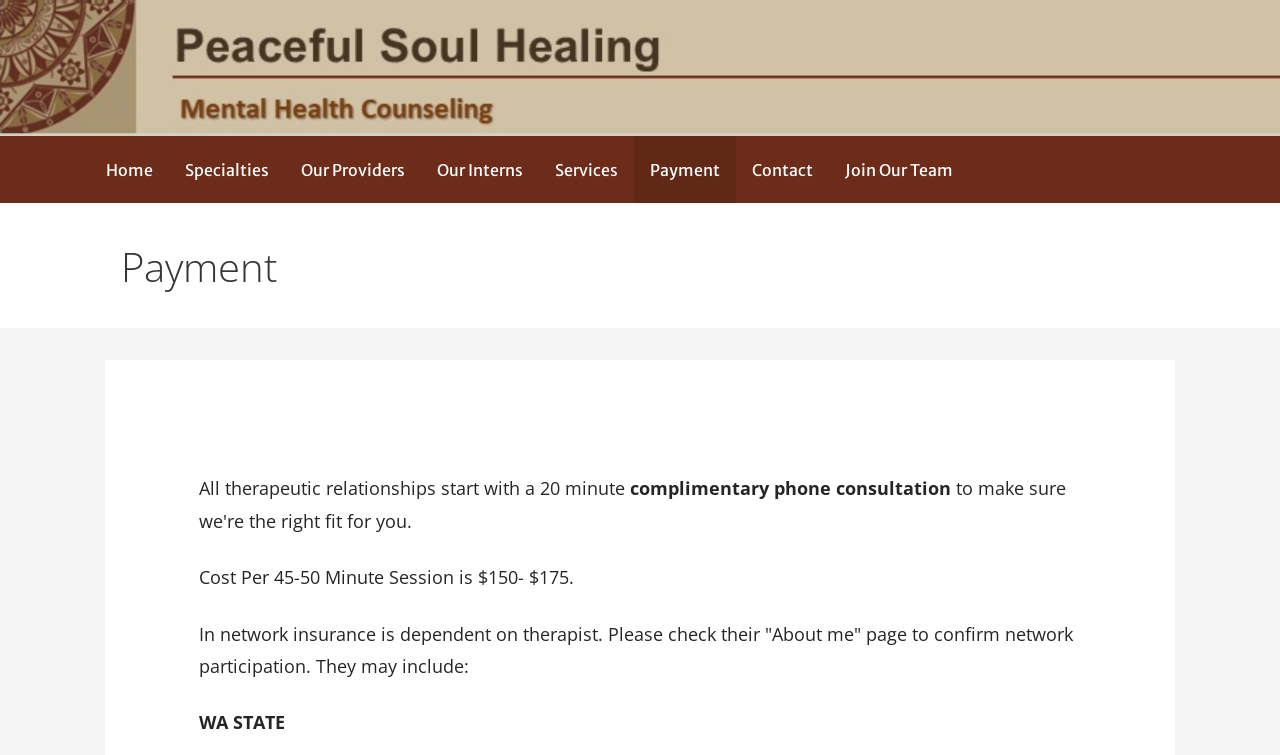What insurance is dependent on?
We need a detailed and exhaustive answer to the question. Please elaborate.

I found the answer by looking at the StaticText element that says 'In network insurance is dependent on therapist.'